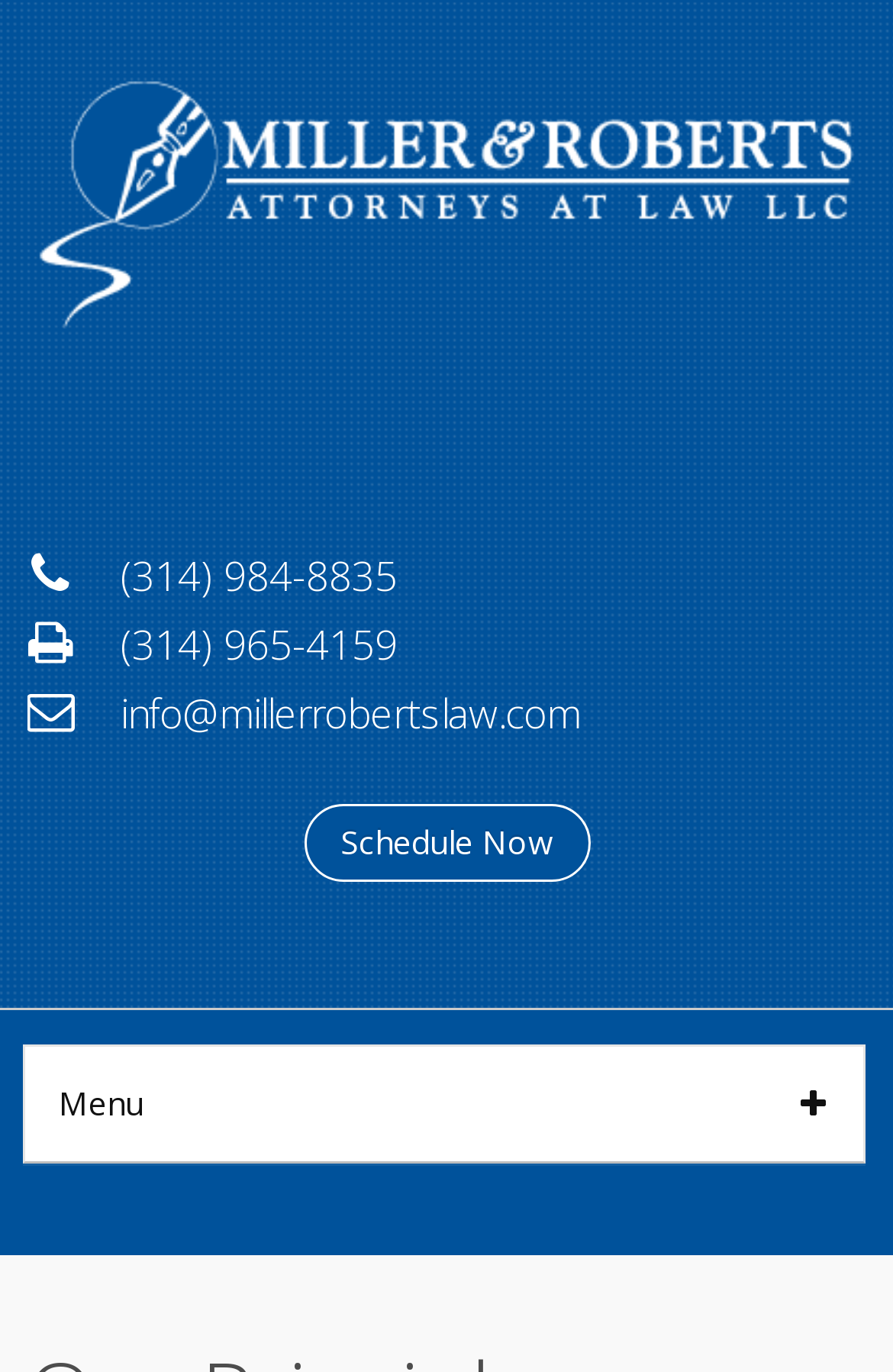How many navigation links are at the bottom of the webpage?
Can you offer a detailed and complete answer to this question?

I counted the number of navigation links by looking at the bottom of the webpage, where I saw two links: 'Home' and 'Our Firm'.